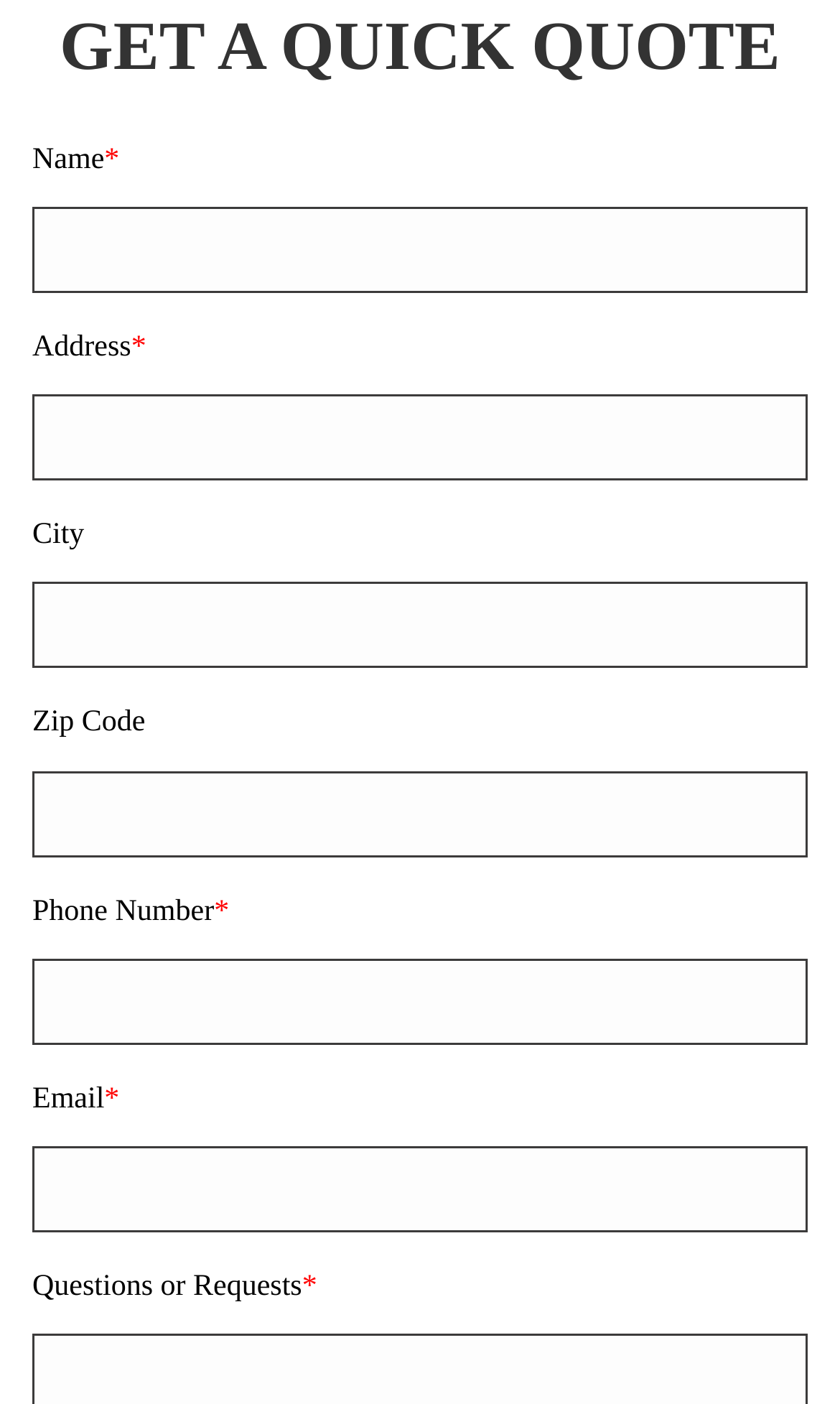What is the purpose of this webpage? Based on the image, give a response in one word or a short phrase.

Get a quick quote